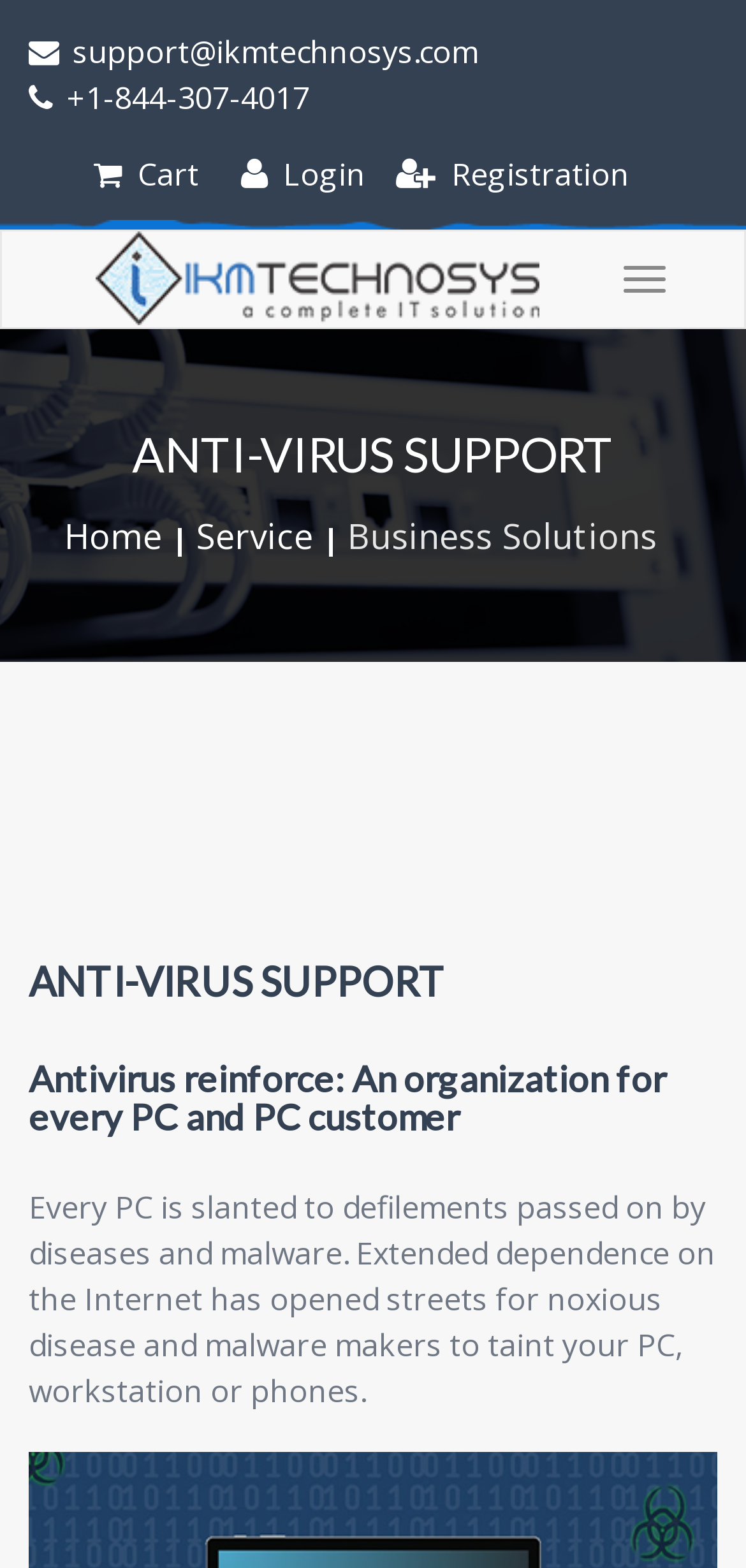Determine the bounding box coordinates of the UI element described below. Use the format (top-left x, top-left y, bottom-right x, bottom-right y) with floating point numbers between 0 and 1: parent_node: Toggle navigation

[0.088, 0.142, 0.76, 0.208]